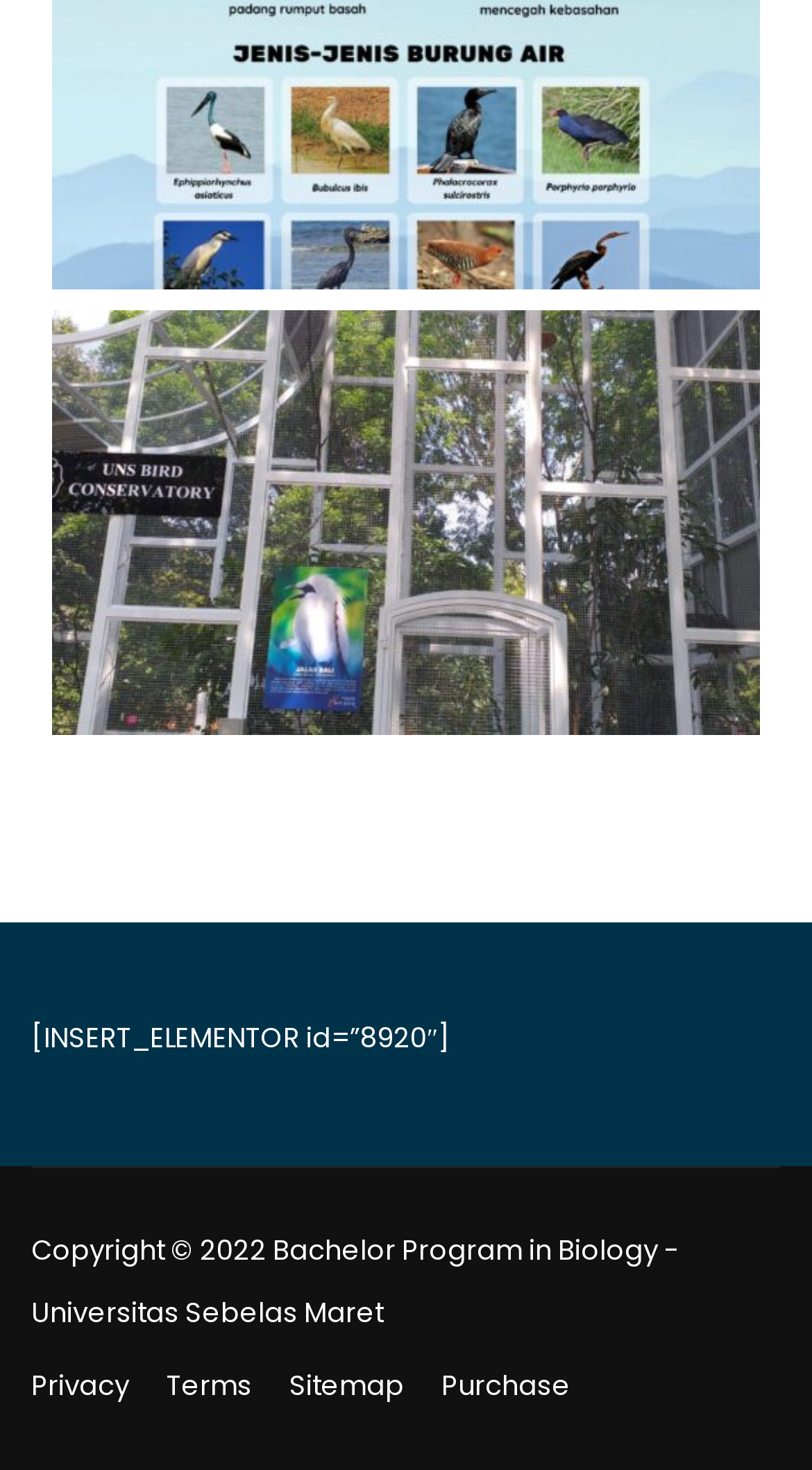Based on the description "Privacy", find the bounding box of the specified UI element.

[0.038, 0.922, 0.159, 0.964]